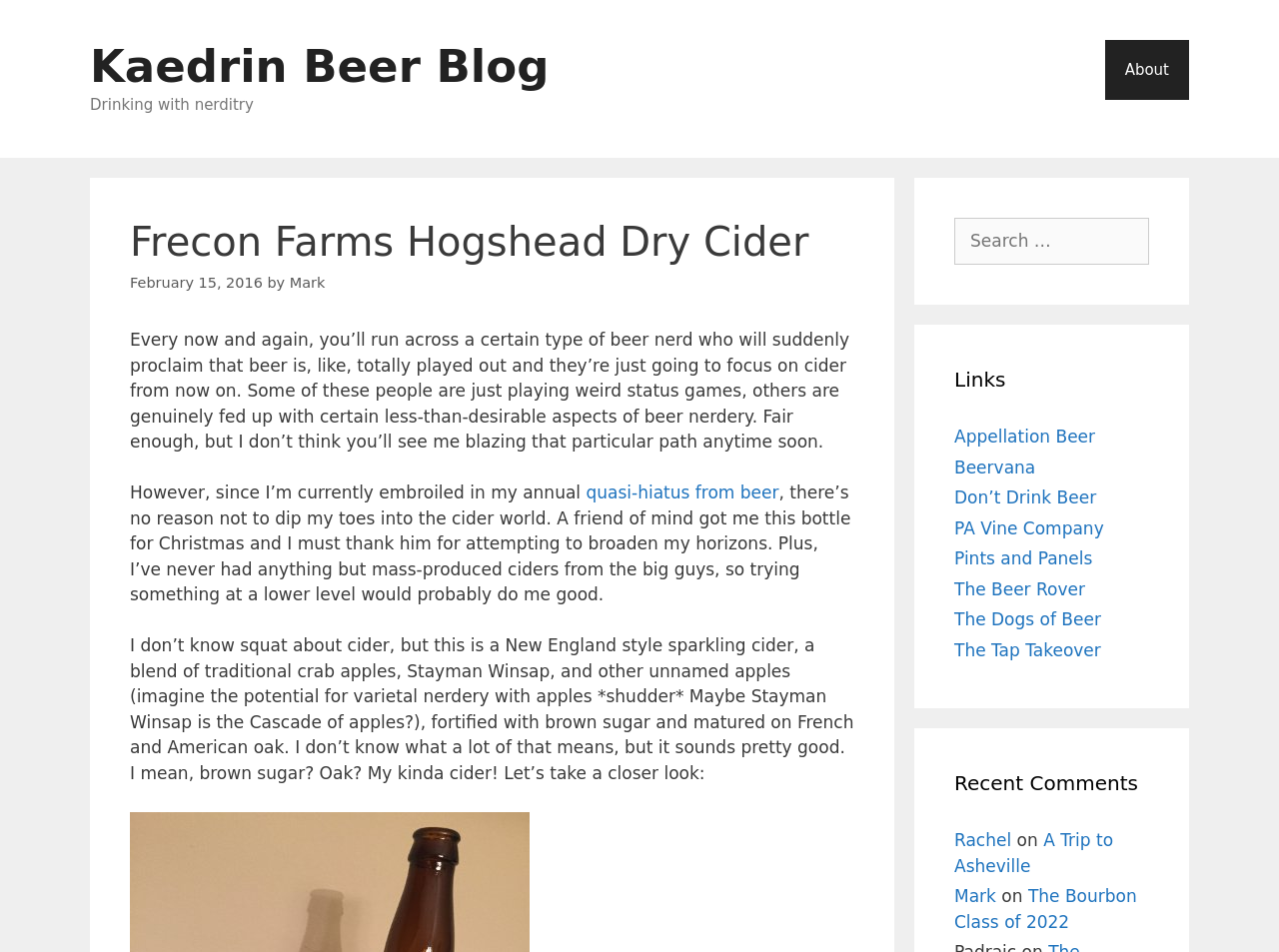Utilize the information from the image to answer the question in detail:
What is the type of cider being reviewed?

The type of cider being reviewed can be found in the text of the blog post, where it says 'this is a New England style sparkling cider'.